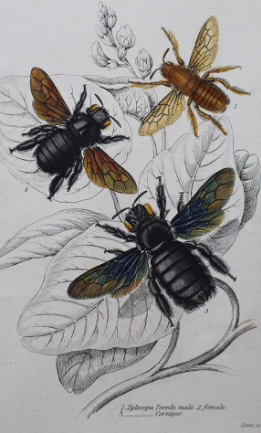Give a detailed account of the elements present in the image.

This beautifully illustrated image features three species of bees, showcasing their intricate details and vibrant colors. The bees are depicted in a natural setting, resting on lush green leaves. Each bee presents unique characteristics, highlighting the diversity of the species. 

The first bee, prominently displayed in the foreground, boasts glossy black and iridescent blue-green wings, capturing the light in a striking manner. Adjacent to it, a second bee exhibits soft golden yellow tones, contrasting elegantly with the darker colors of its companions. The third bee, slightly smaller, features delicate transparent wings adorned with subtle orange hues, adding a bright touch to the composition.

This illustration is part of a collection labeled "Natural History - Bees," reflecting K Books Ltd's extensive offering of antique engravings, celebrating the artistry and scientific exploration of the natural world. The print exemplifies the meticulous craftsmanship of the 18th and 19th centuries, embodying both artistry and natural history.